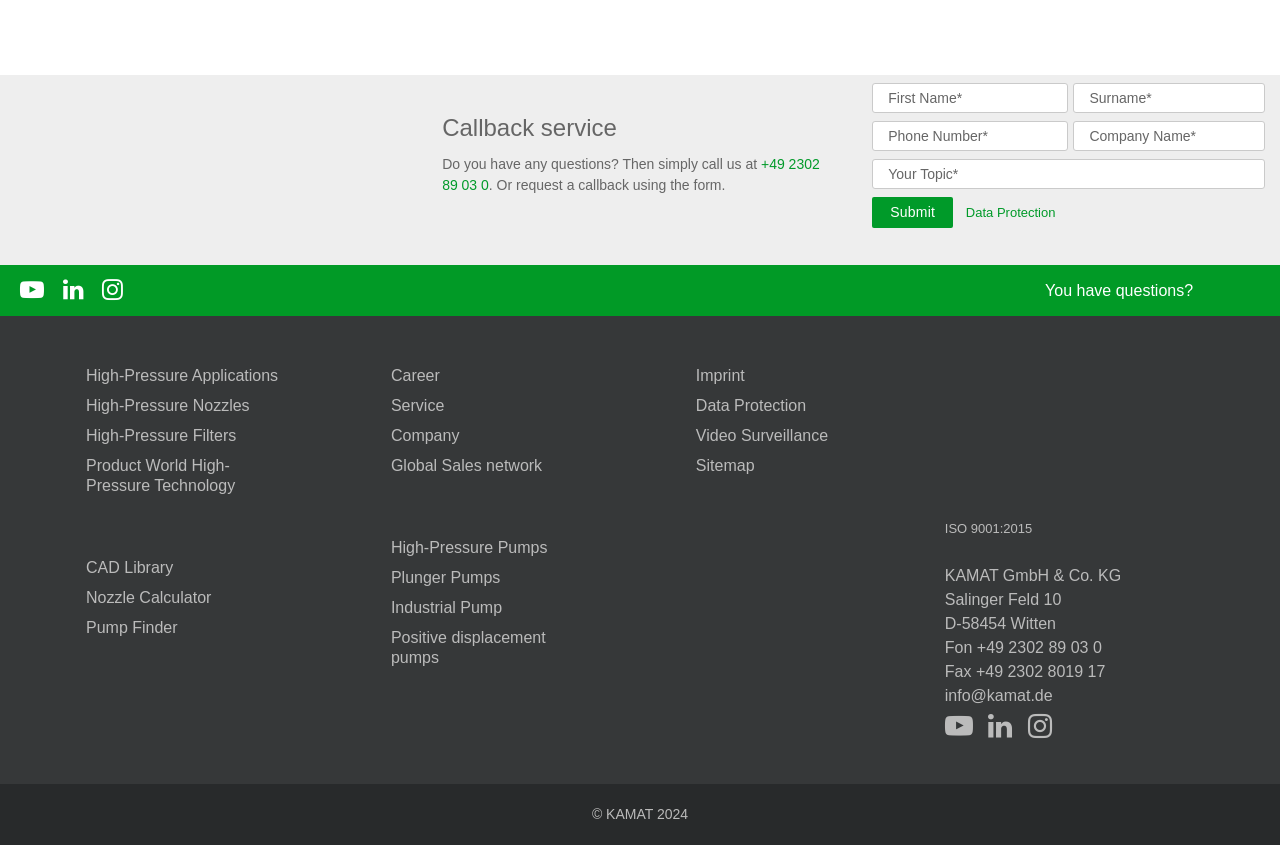Determine the bounding box coordinates of the region that needs to be clicked to achieve the task: "Enter your first name".

[0.681, 0.098, 0.835, 0.133]